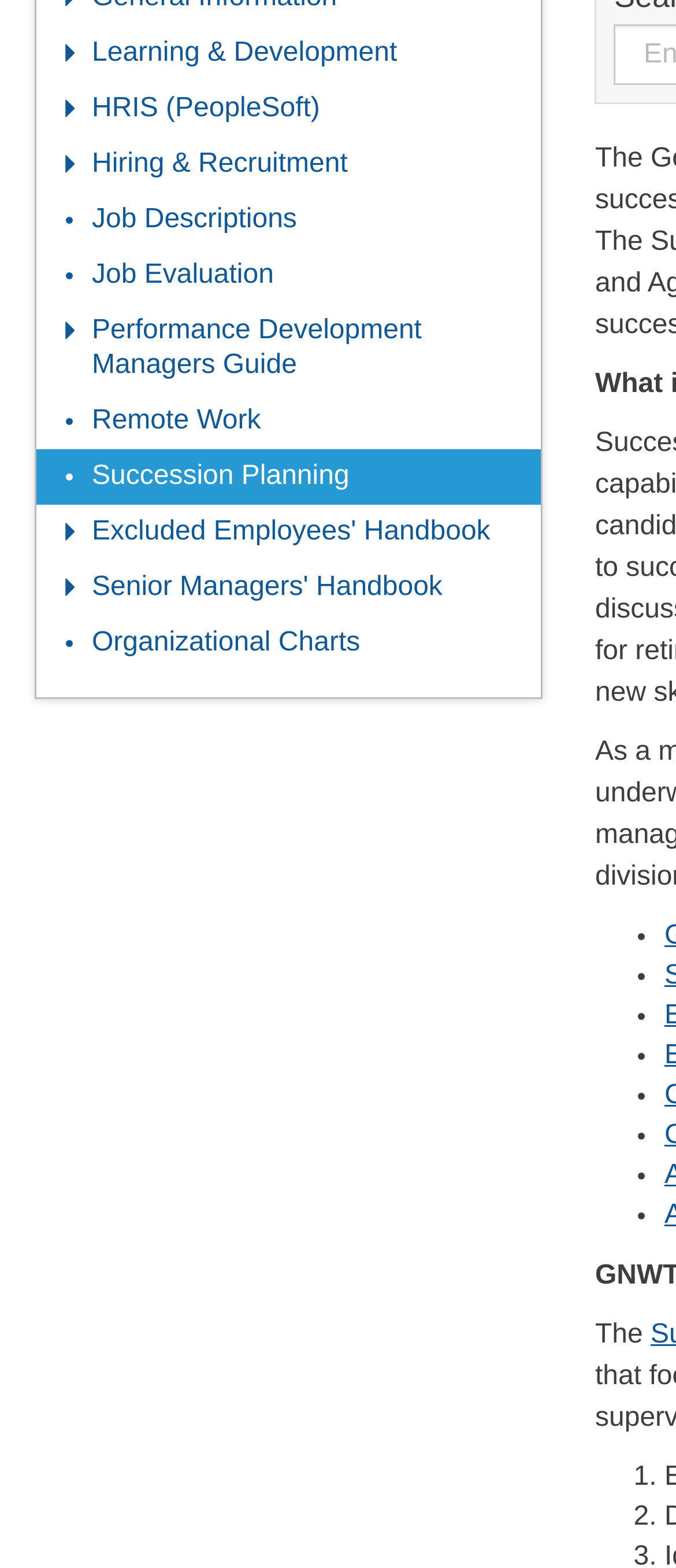Given the element description Job Evaluation, specify the bounding box coordinates of the corresponding UI element in the format (top-left x, top-left y, bottom-right x, bottom-right y). All values must be between 0 and 1.

[0.054, 0.158, 0.801, 0.194]